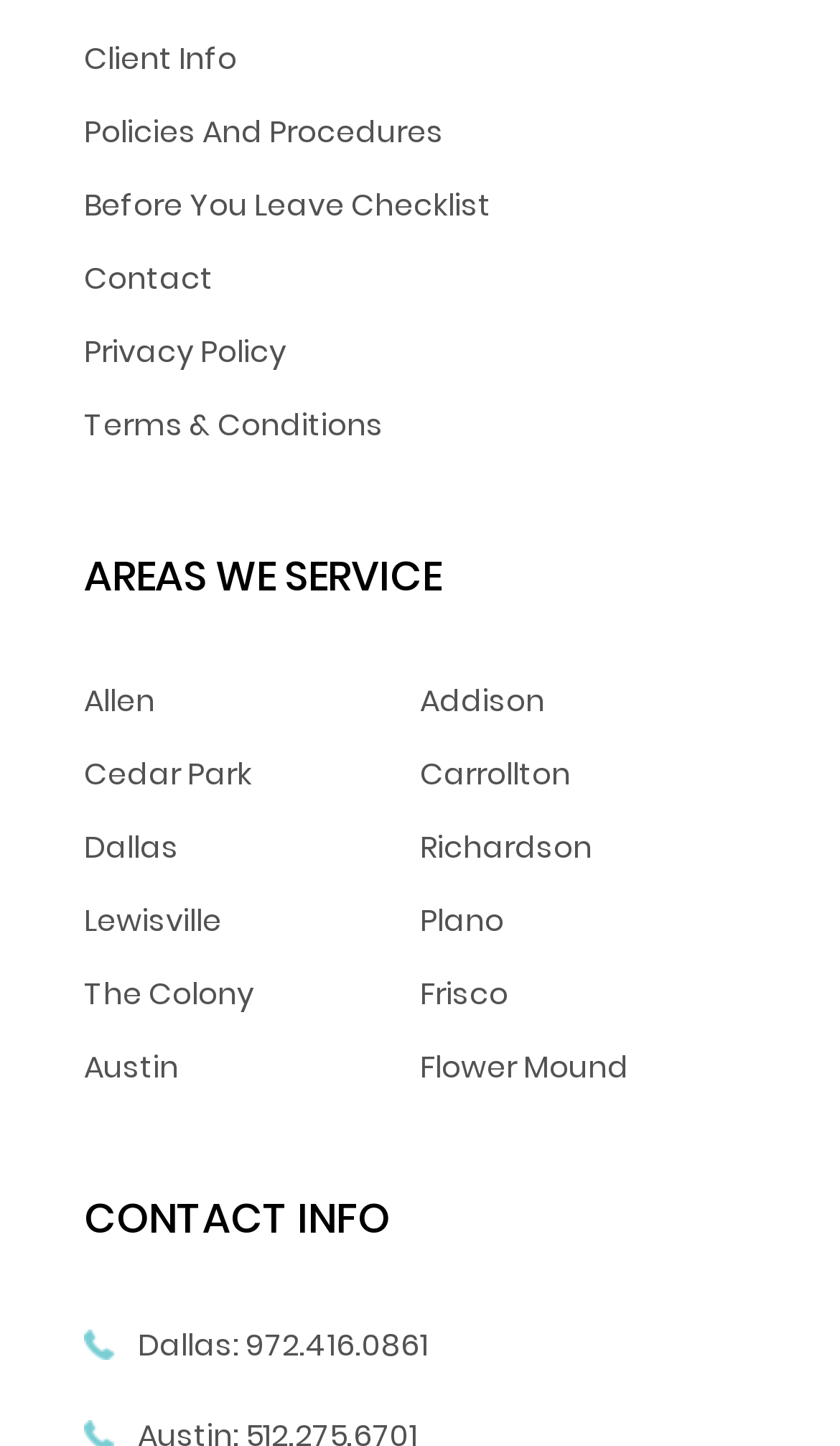Locate the bounding box coordinates of the element that should be clicked to fulfill the instruction: "Call the office".

[0.292, 0.915, 0.51, 0.945]